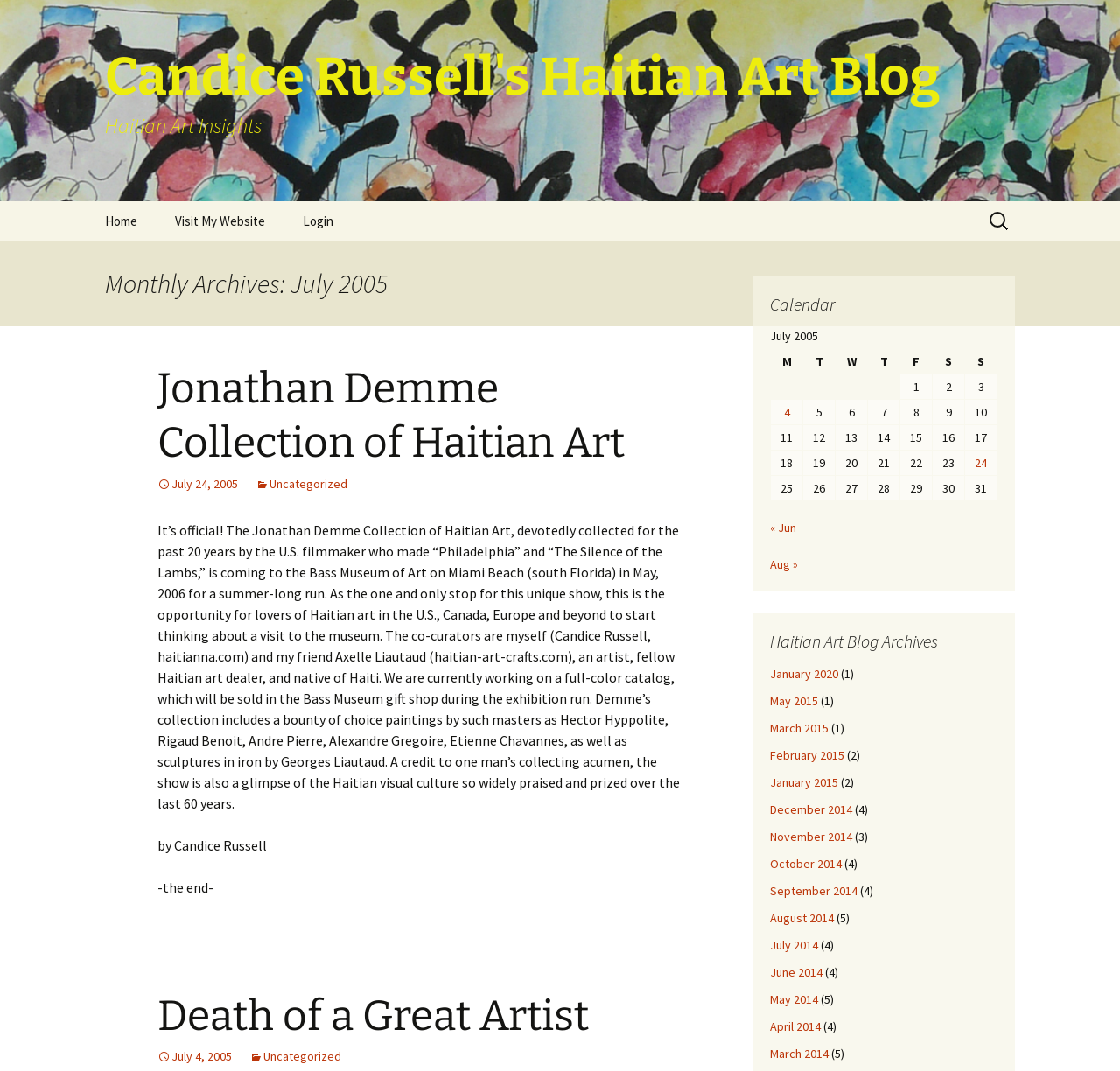Please find and report the bounding box coordinates of the element to click in order to perform the following action: "Click on the 'Home' link". The coordinates should be expressed as four float numbers between 0 and 1, in the format [left, top, right, bottom].

[0.078, 0.188, 0.138, 0.225]